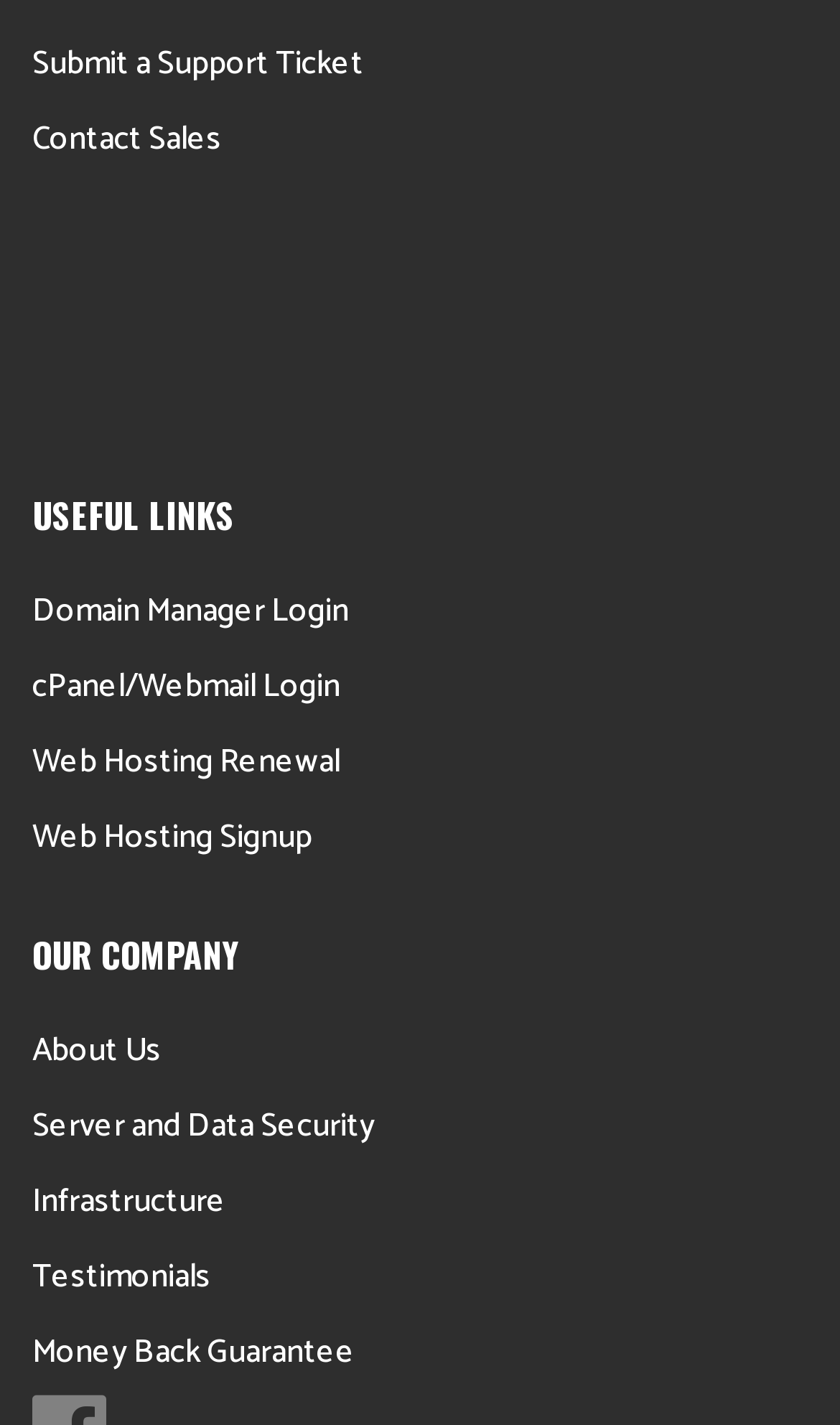What is the last link under 'OUR COMPANY'?
Refer to the image and provide a one-word or short phrase answer.

Money Back Guarantee